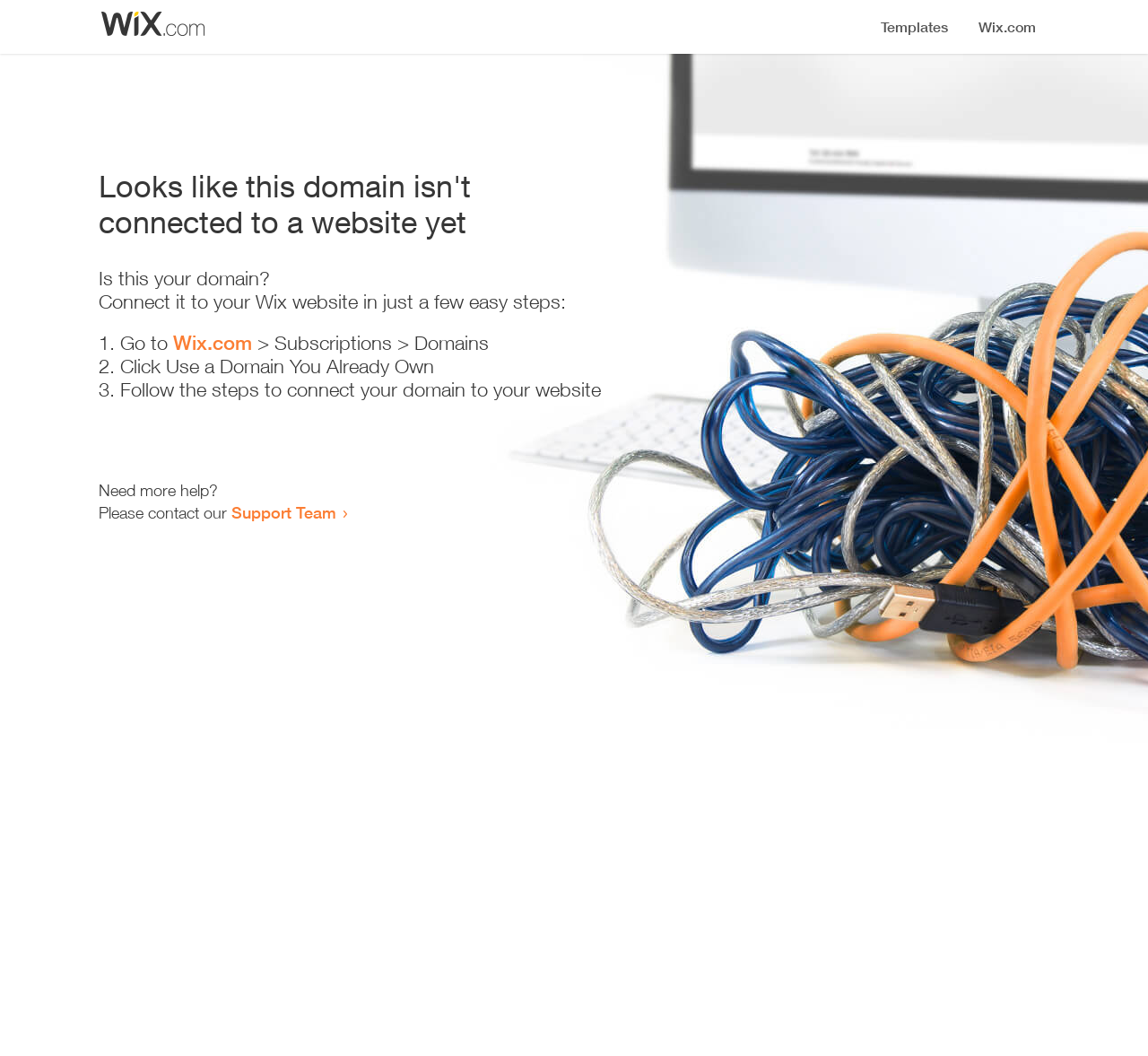Based on the element description, predict the bounding box coordinates (top-left x, top-left y, bottom-right x, bottom-right y) for the UI element in the screenshot: Wix.com

[0.151, 0.314, 0.22, 0.336]